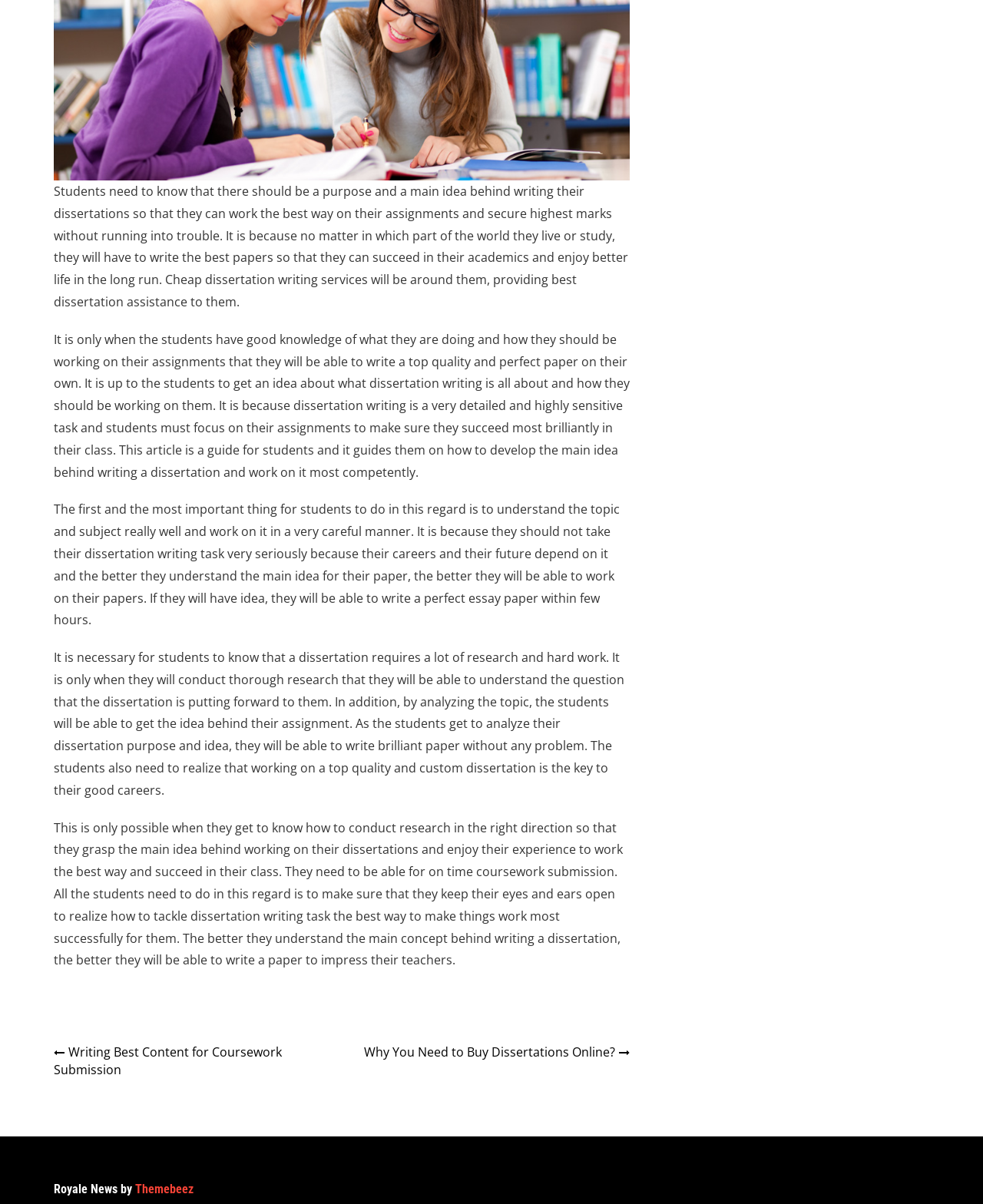Show the bounding box coordinates for the HTML element as described: "write a perfect essay".

[0.388, 0.489, 0.509, 0.504]